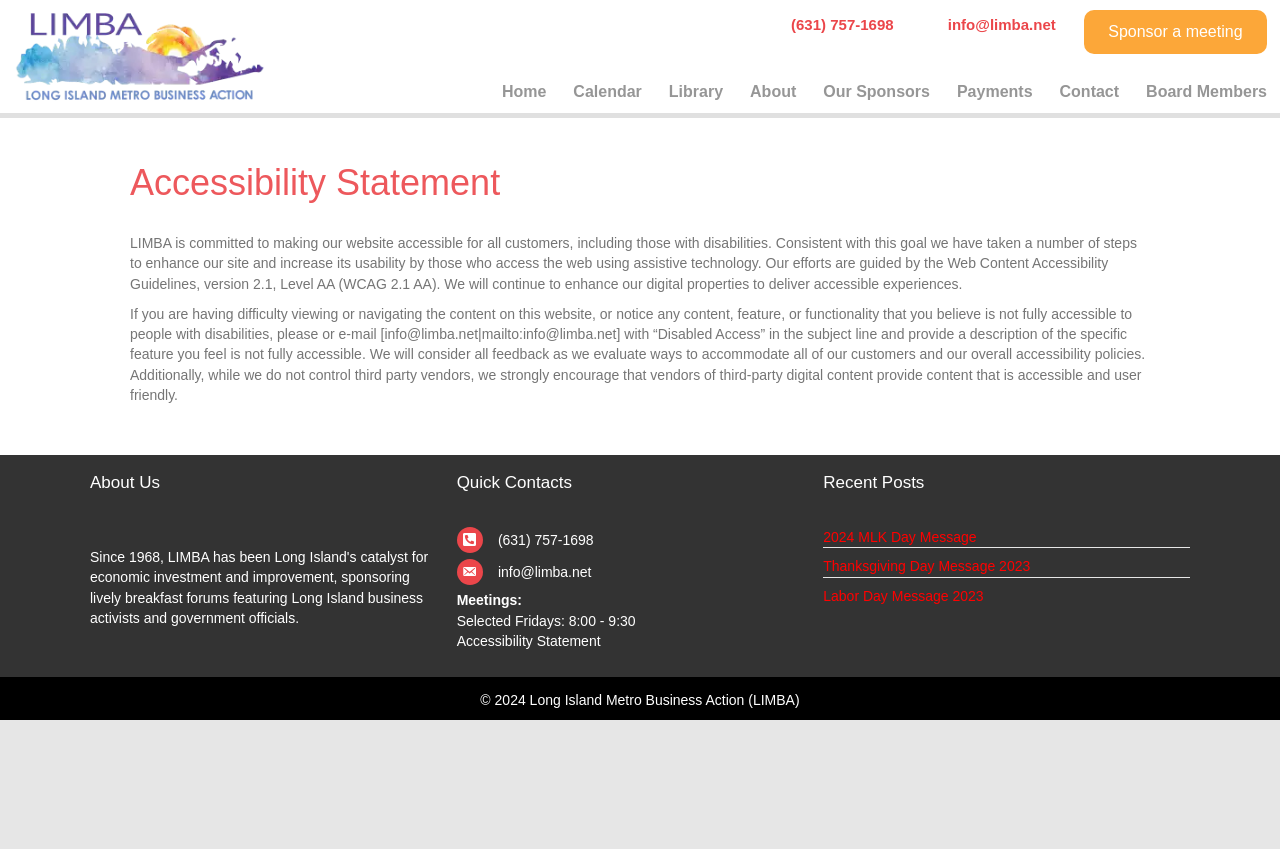Determine the bounding box coordinates of the clickable element necessary to fulfill the instruction: "Click the Contact link". Provide the coordinates as four float numbers within the 0 to 1 range, i.e., [left, top, right, bottom].

[0.814, 0.089, 0.881, 0.127]